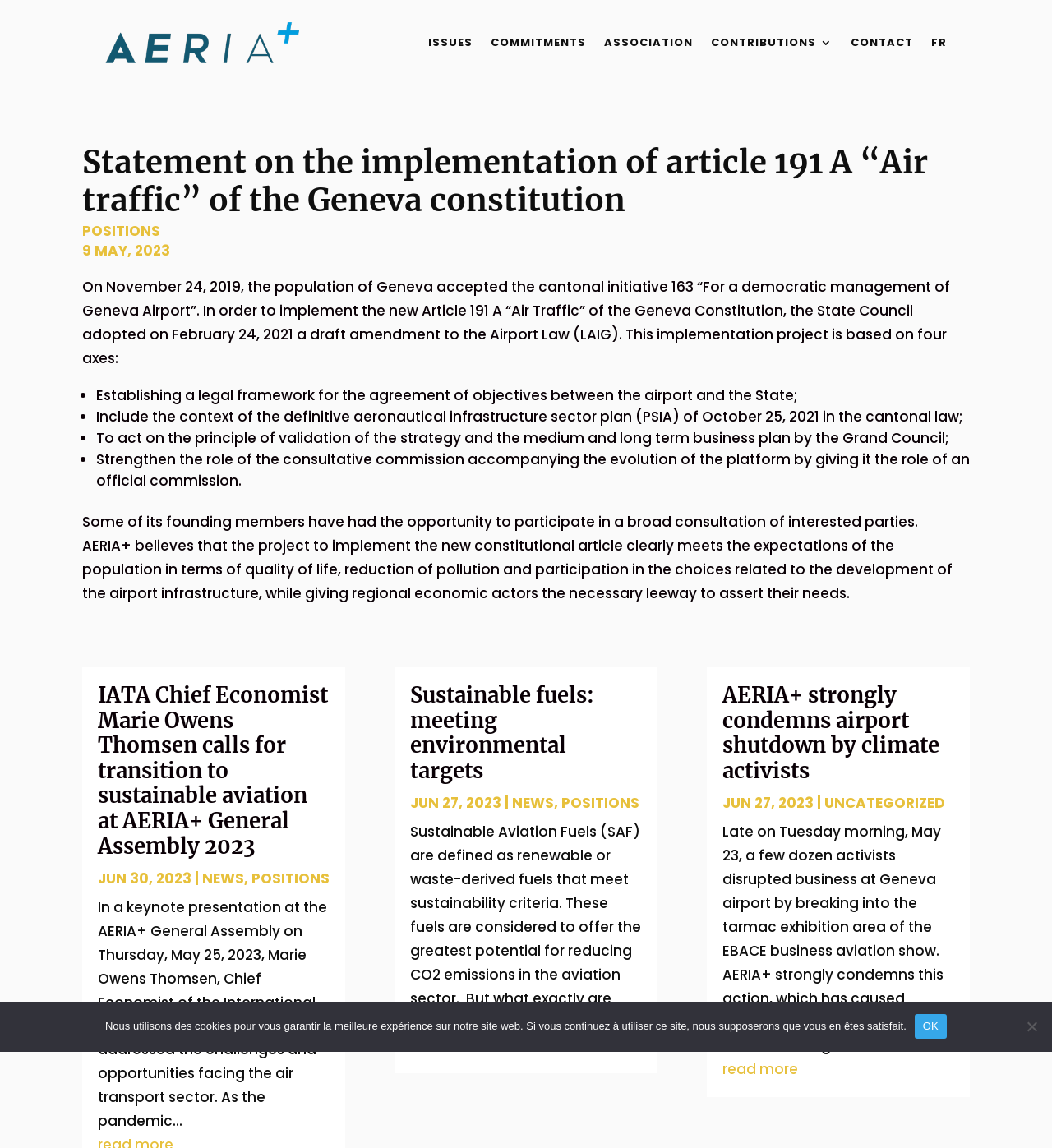Determine the bounding box coordinates for the clickable element to execute this instruction: "Read more about IATA Chief Economist Marie Owens Thomsen". Provide the coordinates as four float numbers between 0 and 1, i.e., [left, top, right, bottom].

[0.093, 0.594, 0.312, 0.748]